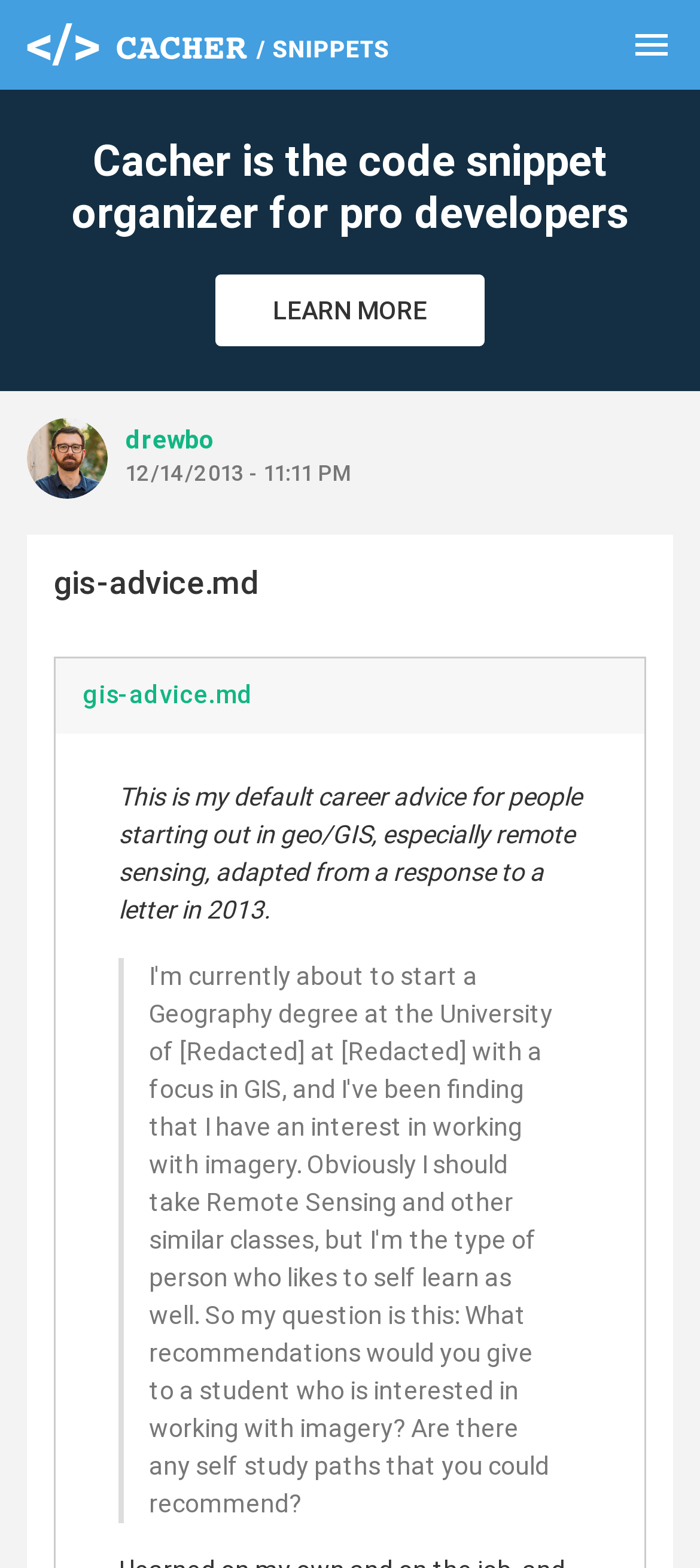Who shared this Cacher snippet?
Look at the image and respond with a single word or a short phrase.

drewbo